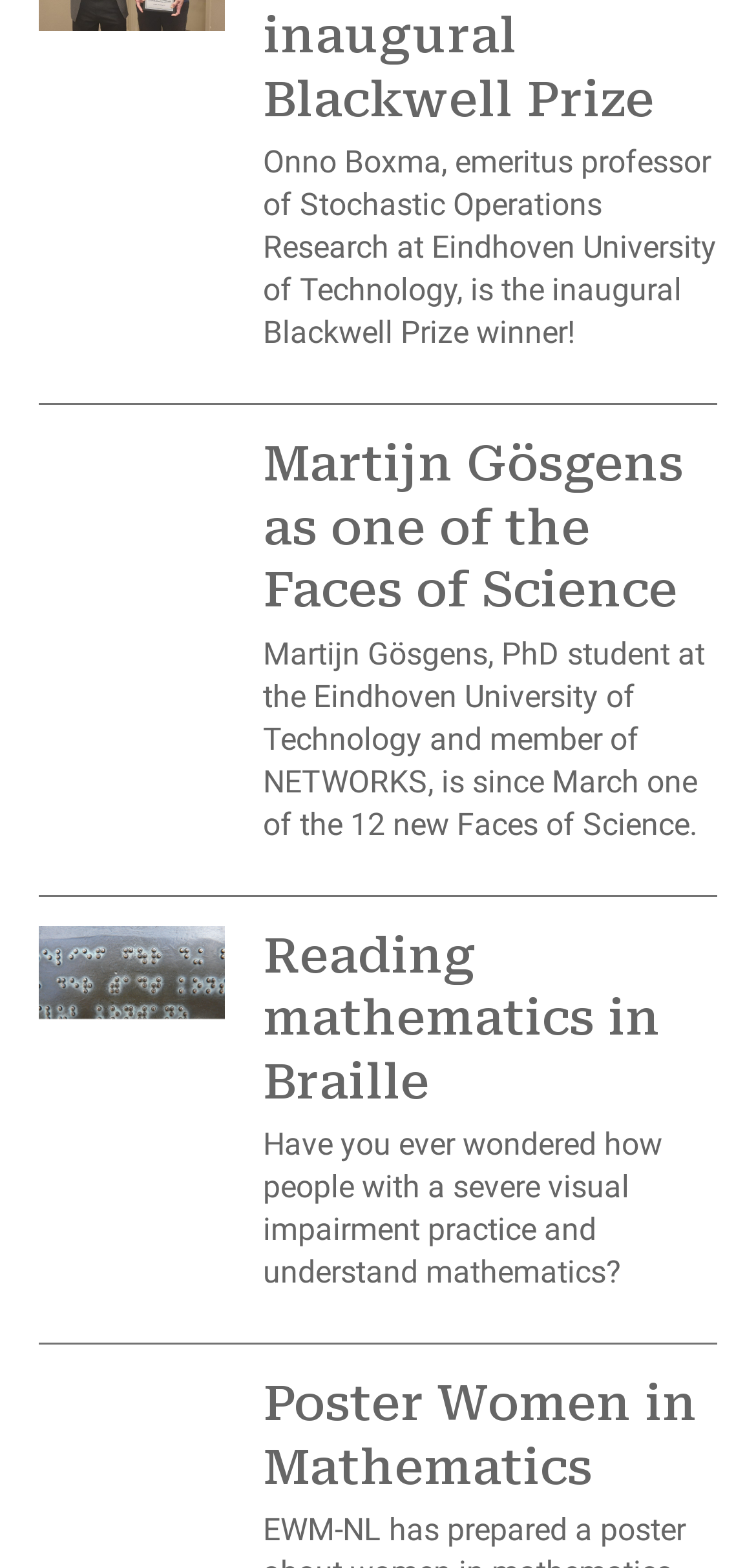Answer the question using only a single word or phrase: 
How many articles are on this webpage?

2